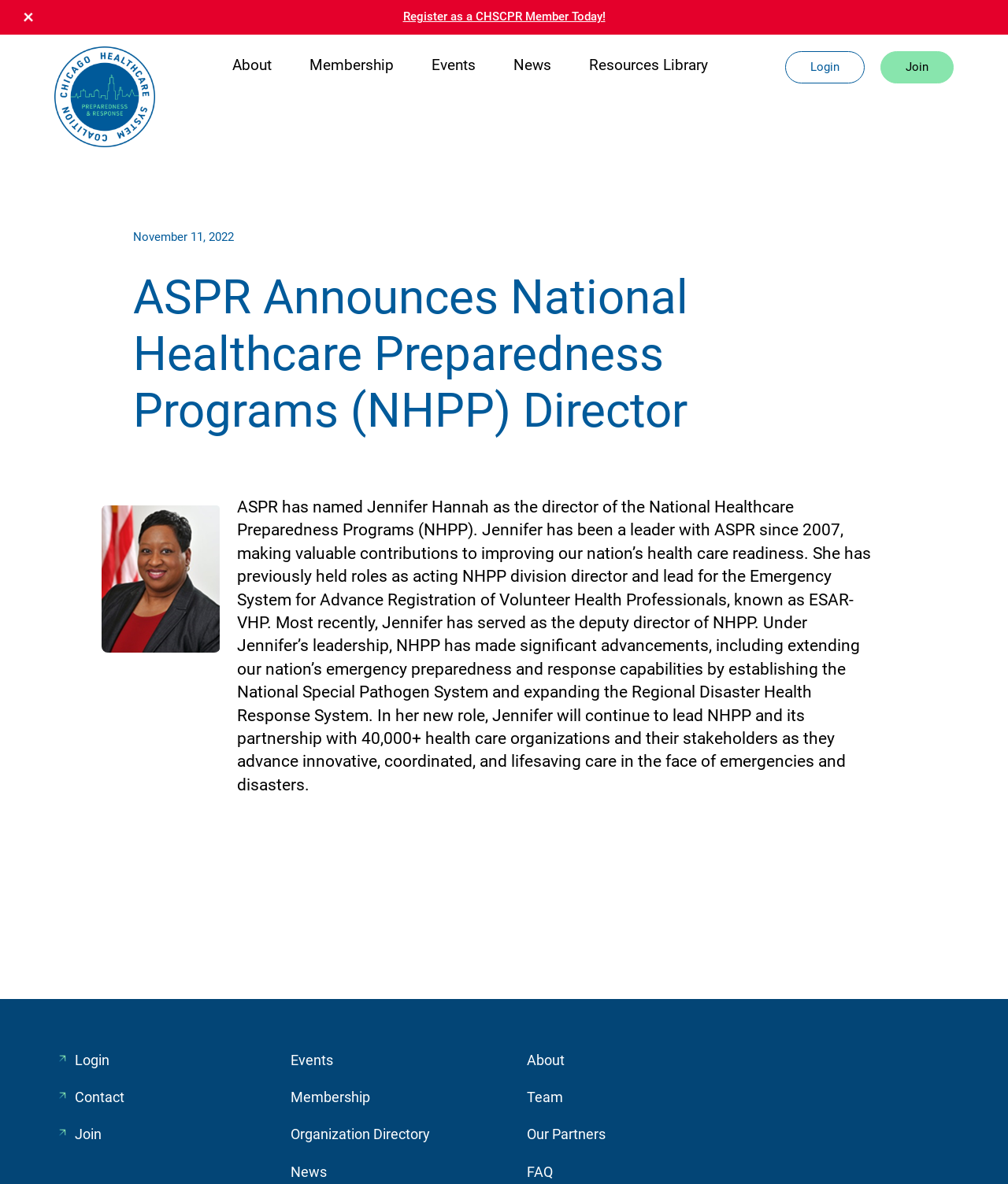Find the bounding box coordinates for the element that must be clicked to complete the instruction: "Login to the system". The coordinates should be four float numbers between 0 and 1, indicated as [left, top, right, bottom].

[0.779, 0.042, 0.858, 0.069]